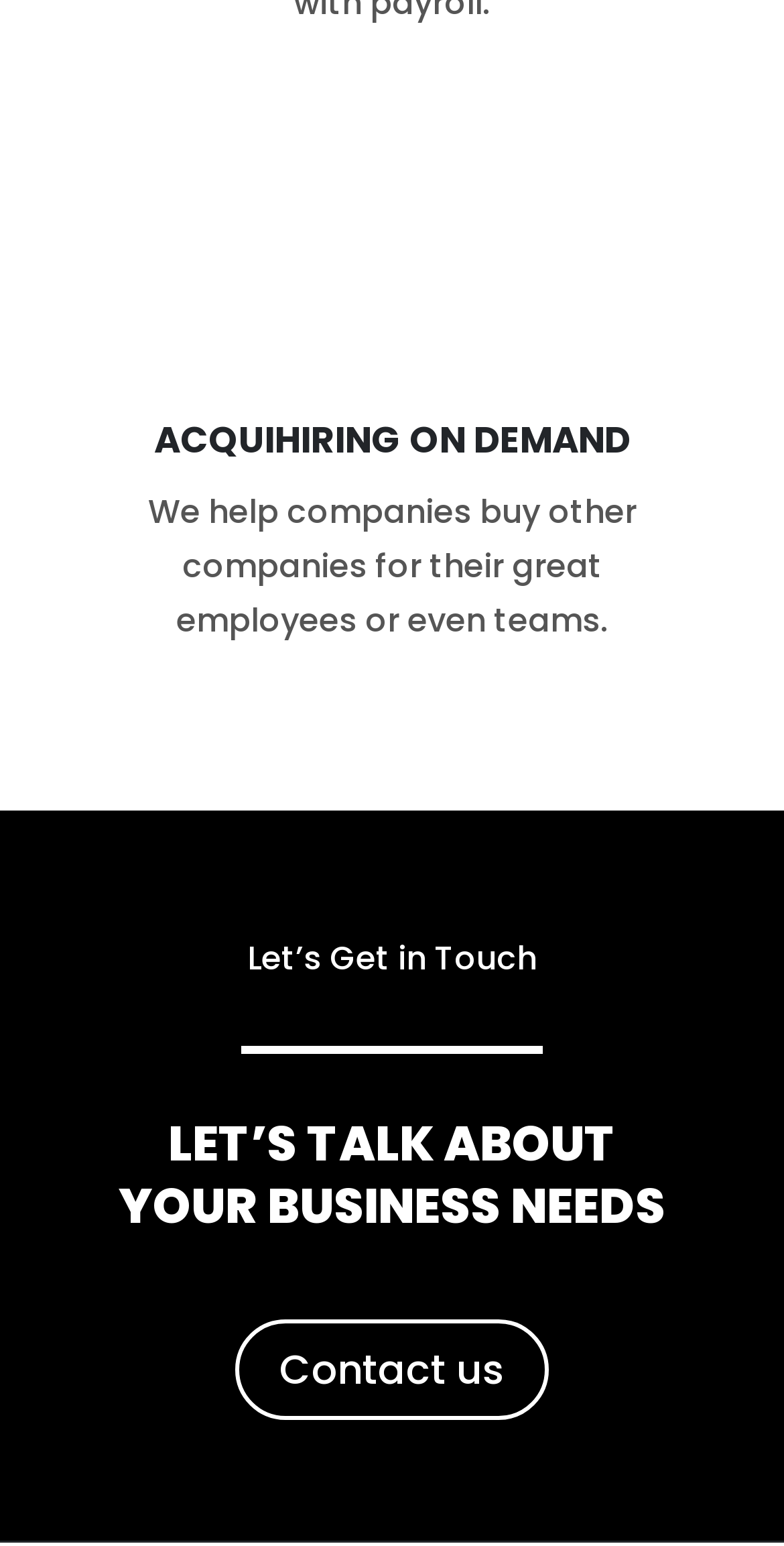What is the purpose of this company?
Kindly offer a comprehensive and detailed response to the question.

Based on the webpage, it seems that the company helps other companies acquire other businesses for their talented employees or teams. This is evident from the text 'We help companies buy other companies for their great employees or even teams.'